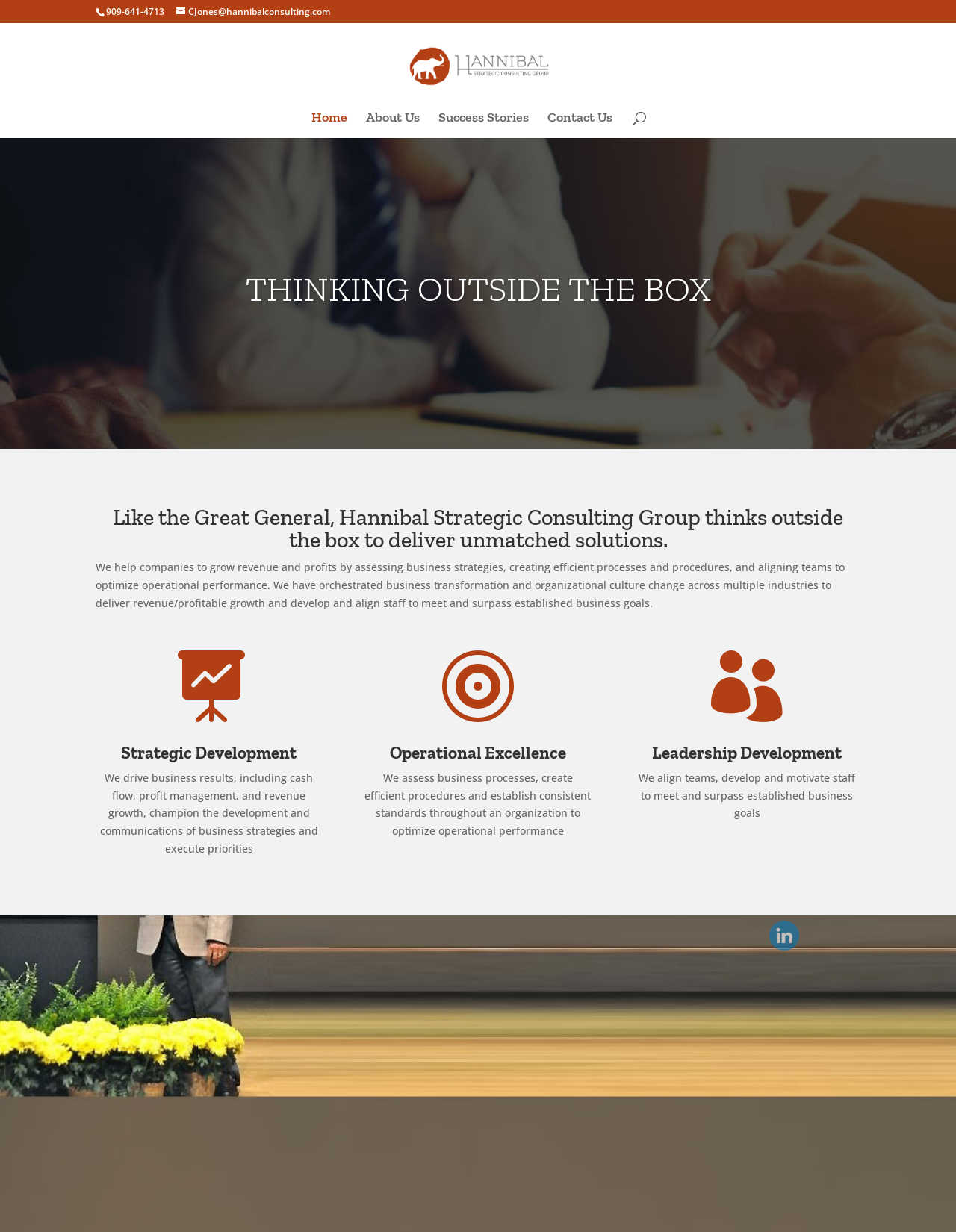Create a detailed description of the webpage's content and layout.

The webpage is about Hannibal Strategic Consulting Group, a consulting firm that provides strategic solutions to businesses. At the top, there is a phone number "909-641-4713" and an email address "CJones@hannibalconsulting.com". Below that, there is a logo of the company, which is an image with the text "Hannibal Strategic Consulting Group". 

To the right of the logo, there are four navigation links: "Home", "About Us", "Success Stories", and "Contact Us". Below these links, there is a search box with a placeholder text "Search for:". 

The main content of the webpage is divided into sections. The first section has a heading "THINKING OUTSIDE THE BOX" and a subheading that describes the company's mission to deliver unmatched solutions. 

The next section has a heading that describes the company's services, which include helping businesses to grow revenue and profits by assessing strategies, creating efficient processes, and aligning teams. 

Below that, there are three sections, each with a heading and a brief description. The first section is about "Strategic Development", which involves driving business results and developing business strategies. The second section is about "Operational Excellence", which involves assessing business processes and creating efficient procedures. The third section is about "Leadership Development", which involves aligning teams and developing staff to meet business goals. 

Each of these sections has an icon, which is an image with a brief description. 

Further down the page, there is a section about Casey Jones, the founder of the company, which includes his bio and a brief description of his experience and skills. 

At the bottom of the page, there is a link to the company's LinkedIn page, which is accompanied by the LinkedIn logo.